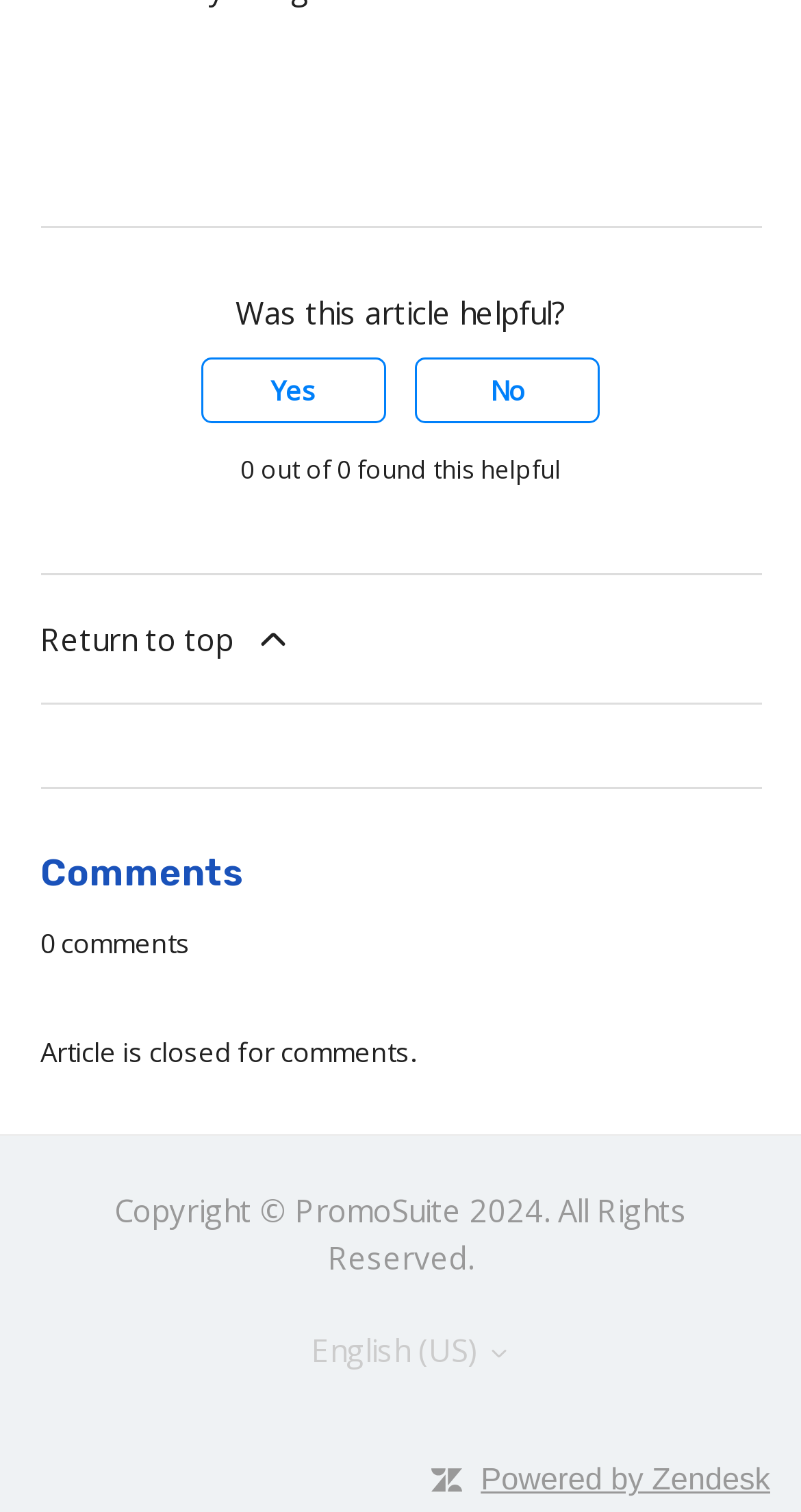Using the provided description: "English (US)", find the bounding box coordinates of the corresponding UI element. The output should be four float numbers between 0 and 1, in the format [left, top, right, bottom].

[0.388, 0.882, 0.637, 0.905]